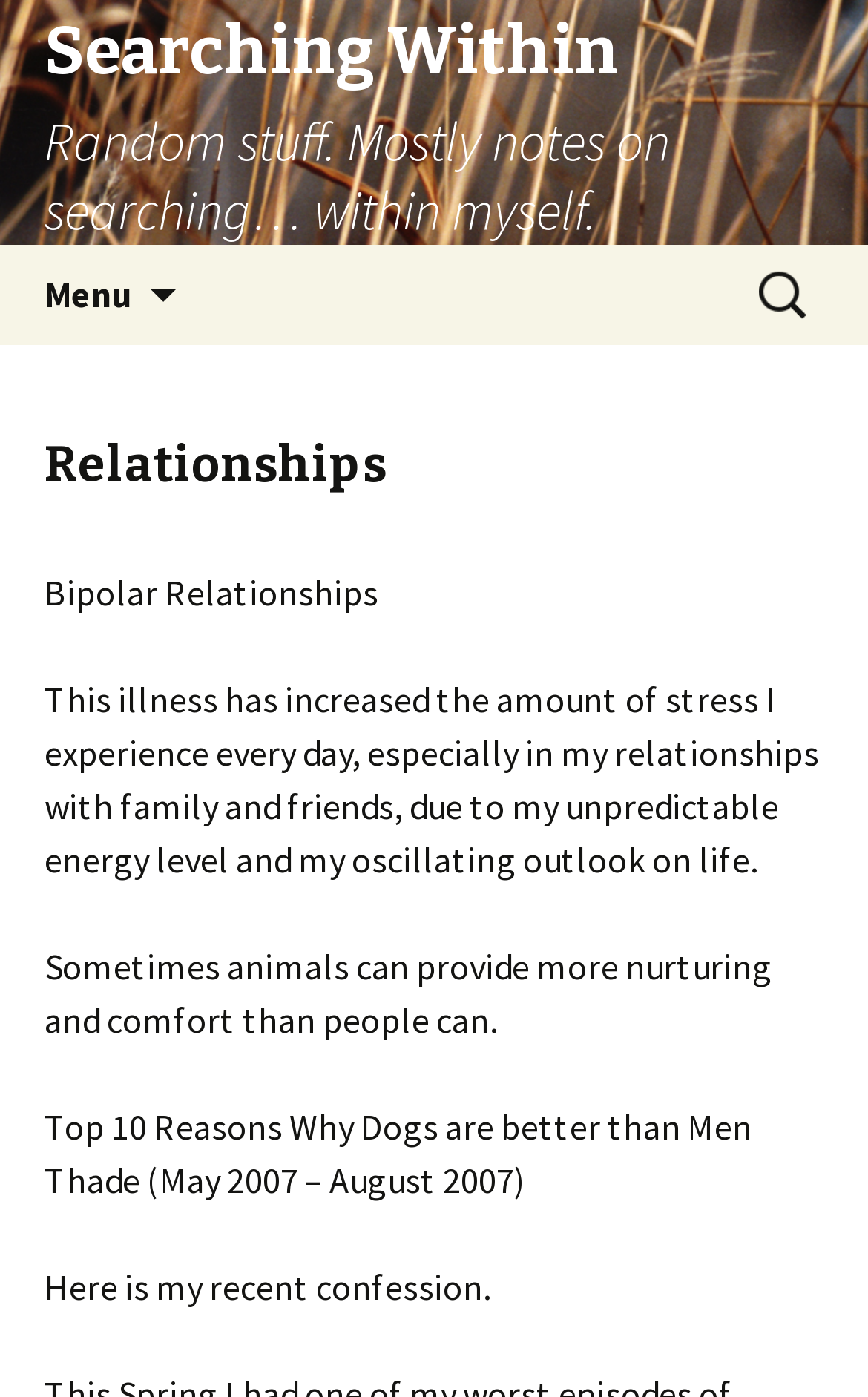Generate a comprehensive description of the contents of the webpage.

The webpage is about relationships, specifically focusing on searching within oneself. At the top, there is a link titled "Searching Within Random stuff. Mostly notes on searching… within myself." Below this link, there are two headings, "Searching Within" and "Random stuff. Mostly notes on searching… within myself." 

To the right of these headings, there is a button labeled "Menu" with an icon. Next to the button, there is a link "Skip to content". On the top right corner, there is a search bar with a label "Search for:".

Below the search bar, there is a header section with a heading "Relationships". Under this header, there are several paragraphs of text discussing relationships, including the impact of bipolar disorder on relationships, the comfort provided by animals, and a list titled "Top 10 Reasons Why Dogs are better than Men". There are also mentions of a person named Thade and a confession.